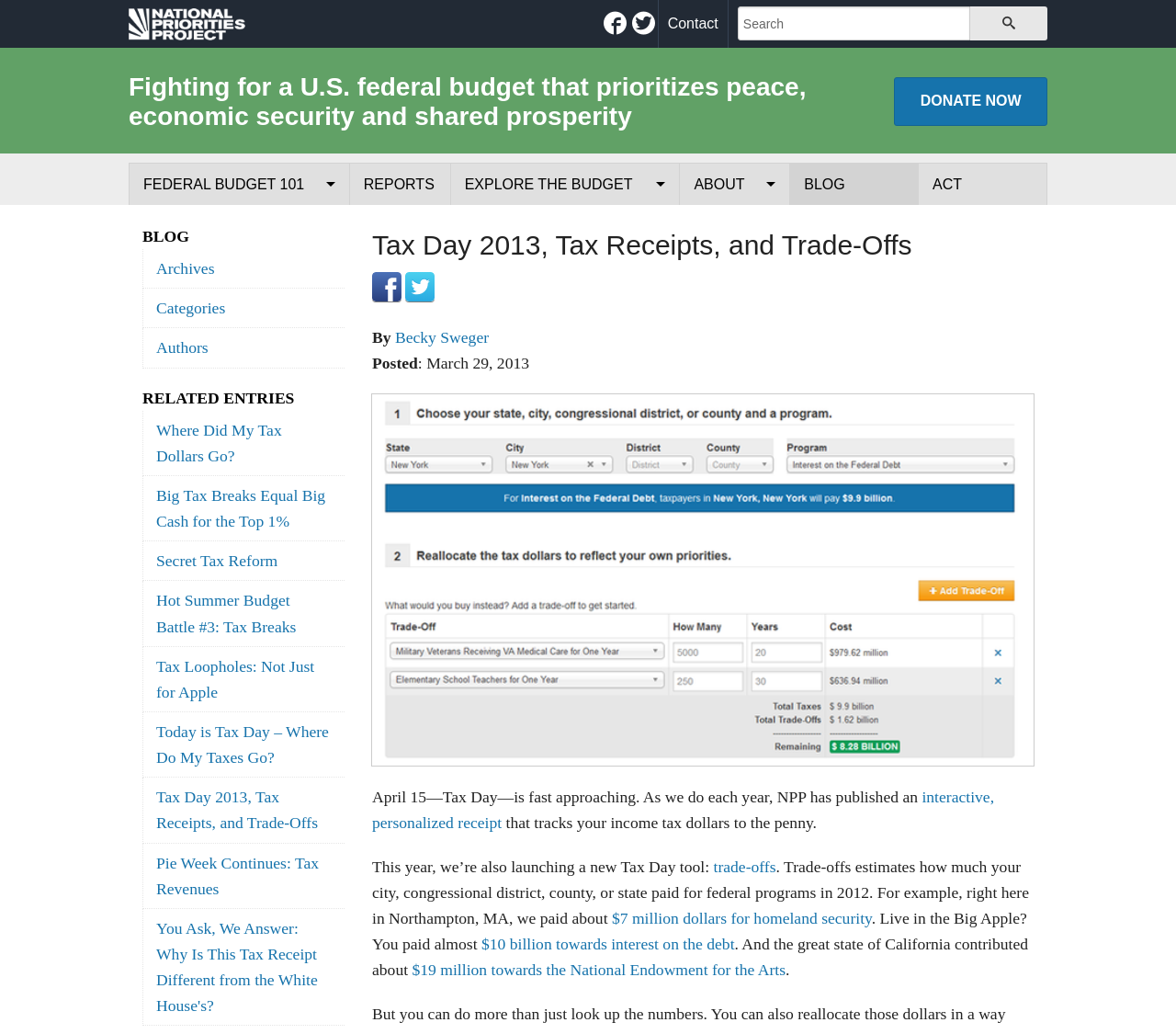Provide the bounding box coordinates for the area that should be clicked to complete the instruction: "Search for something".

[0.627, 0.006, 0.891, 0.039]